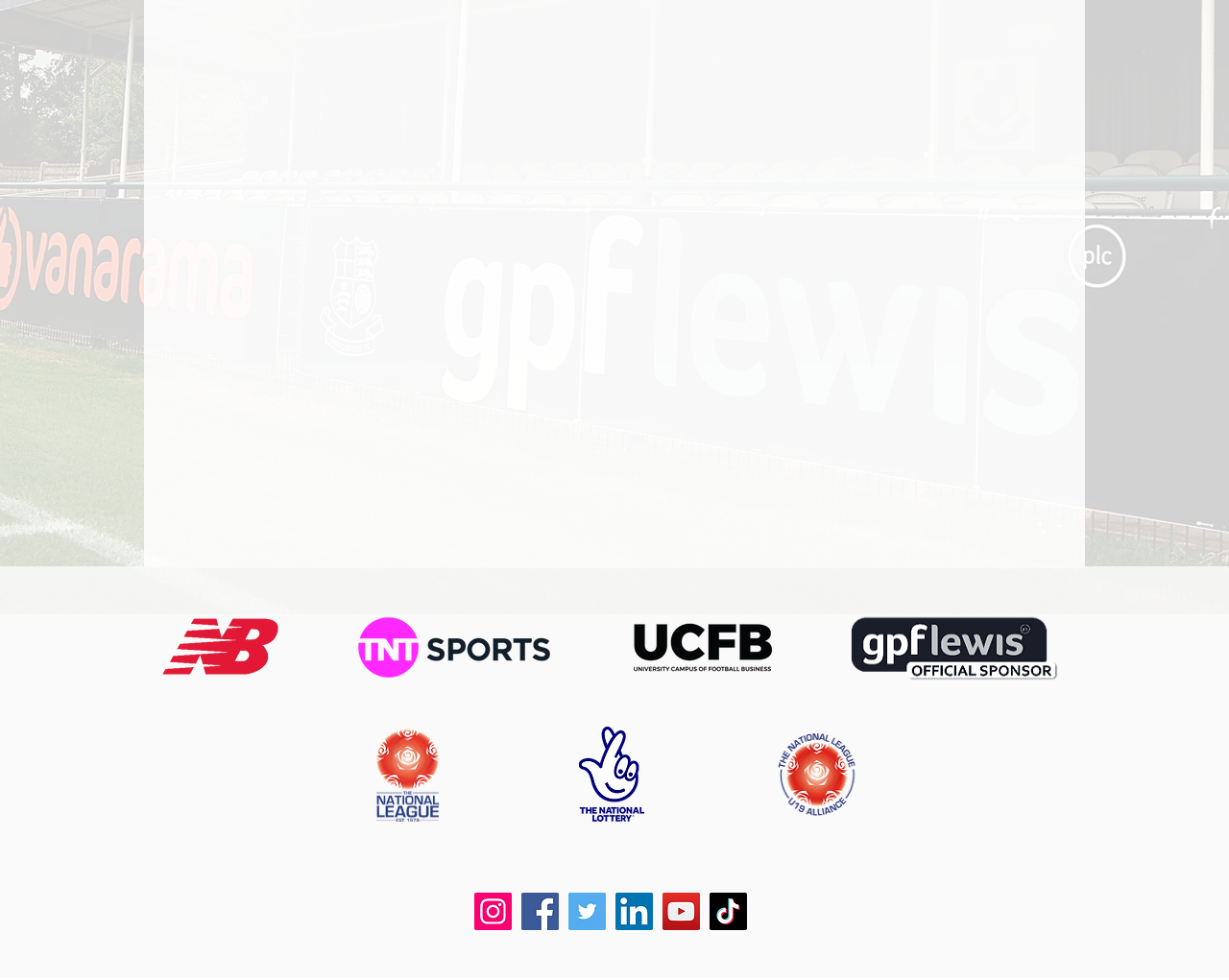Please provide the bounding box coordinate of the region that matches the element description: alt="Brhphysios". Coordinates should be in the format (top-left x, top-left y, bottom-right x, bottom-right y) and all values should be between 0 and 1.

None